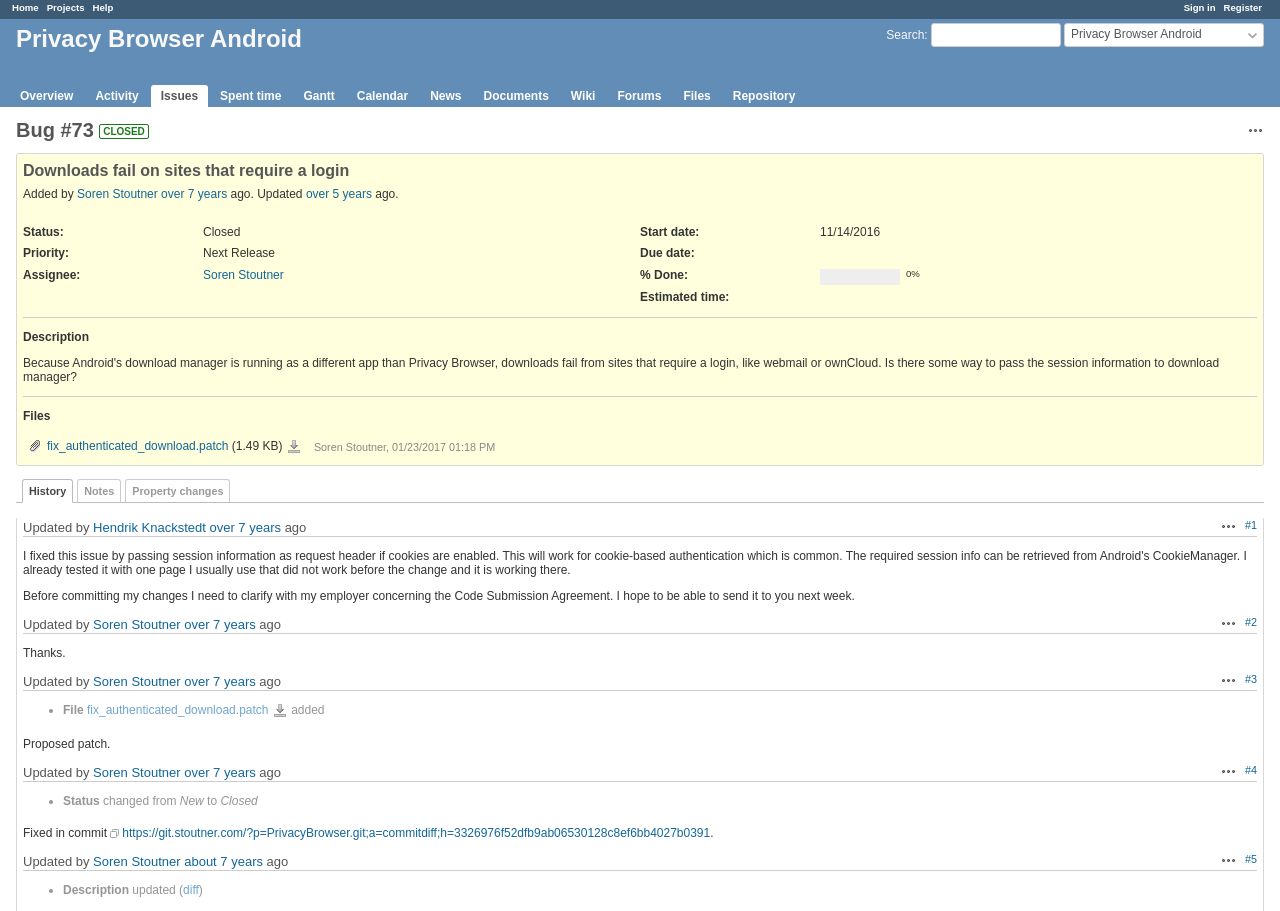Please find the bounding box for the UI component described as follows: "Soren Stoutner".

[0.159, 0.294, 0.222, 0.31]